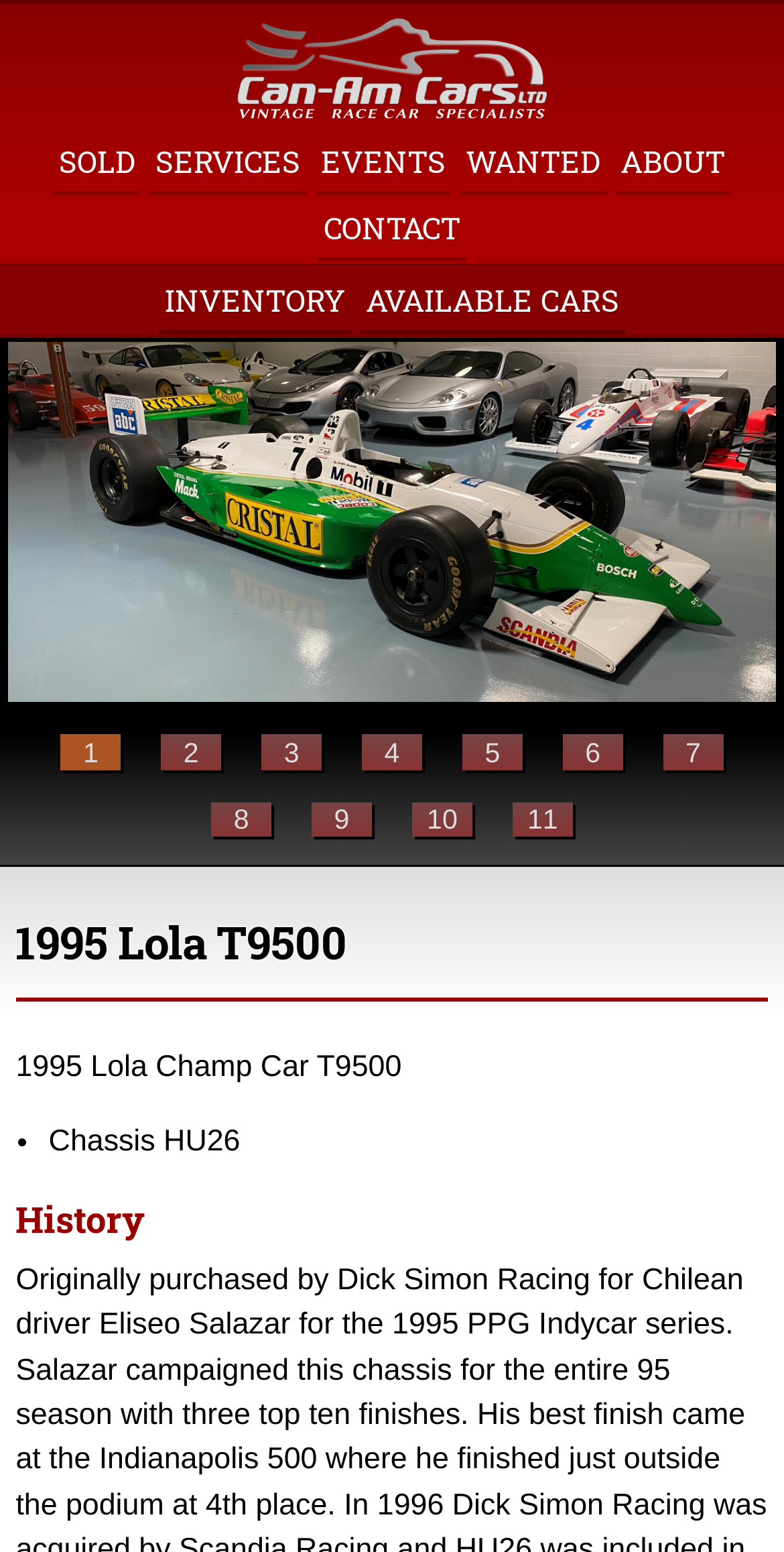Offer a meticulous description of the webpage's structure and content.

This webpage is about a 1995 Lola T9500 race car for sale. At the top, there is a logo of Can-Am Cars LTD, a company that deals with race cars and parts. Below the logo, there are several navigation links, including "SOLD", "SERVICES", "EVENTS", "WANTED", "ABOUT", and "CONTACT", which are evenly spaced and aligned horizontally. 

To the right of the navigation links, there is a secondary navigation menu with links to "INVENTORY" and "AVAILABLE CARS". Below this menu, there are 11 numbered buttons, arranged in two rows, which likely represent pagination for the inventory list.

The main content of the page is dedicated to the 1995 Lola T9500 race car. There is a large heading with the car's name, followed by a detailed description, including the chassis number, HU26. Below the description, there is a section titled "History", which likely provides more information about the car's past.

Overall, the webpage has a clean and organized layout, with clear headings and concise text, making it easy to navigate and find information about the race car for sale.